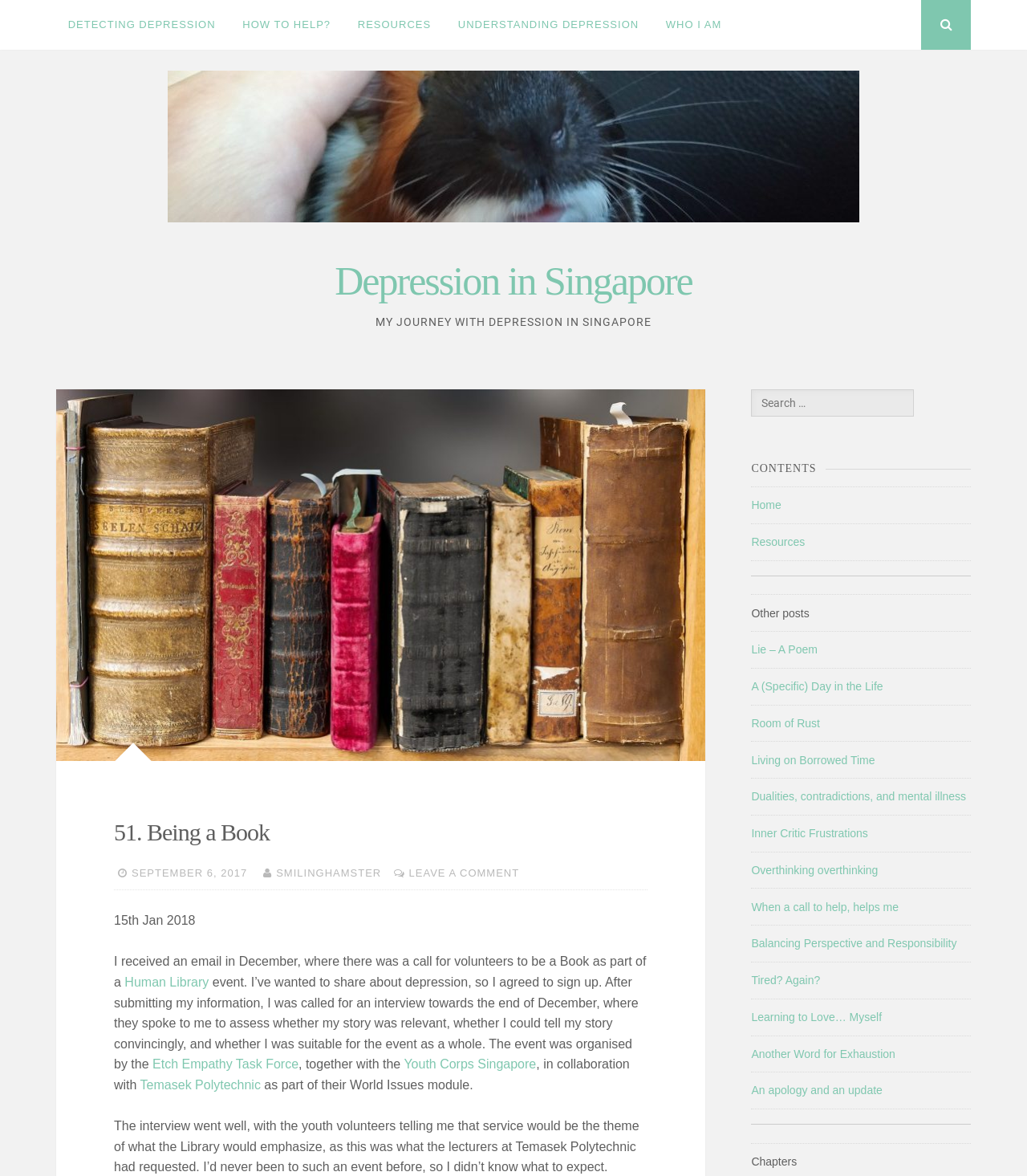Extract the main title from the webpage and generate its text.

Depression in Singapore